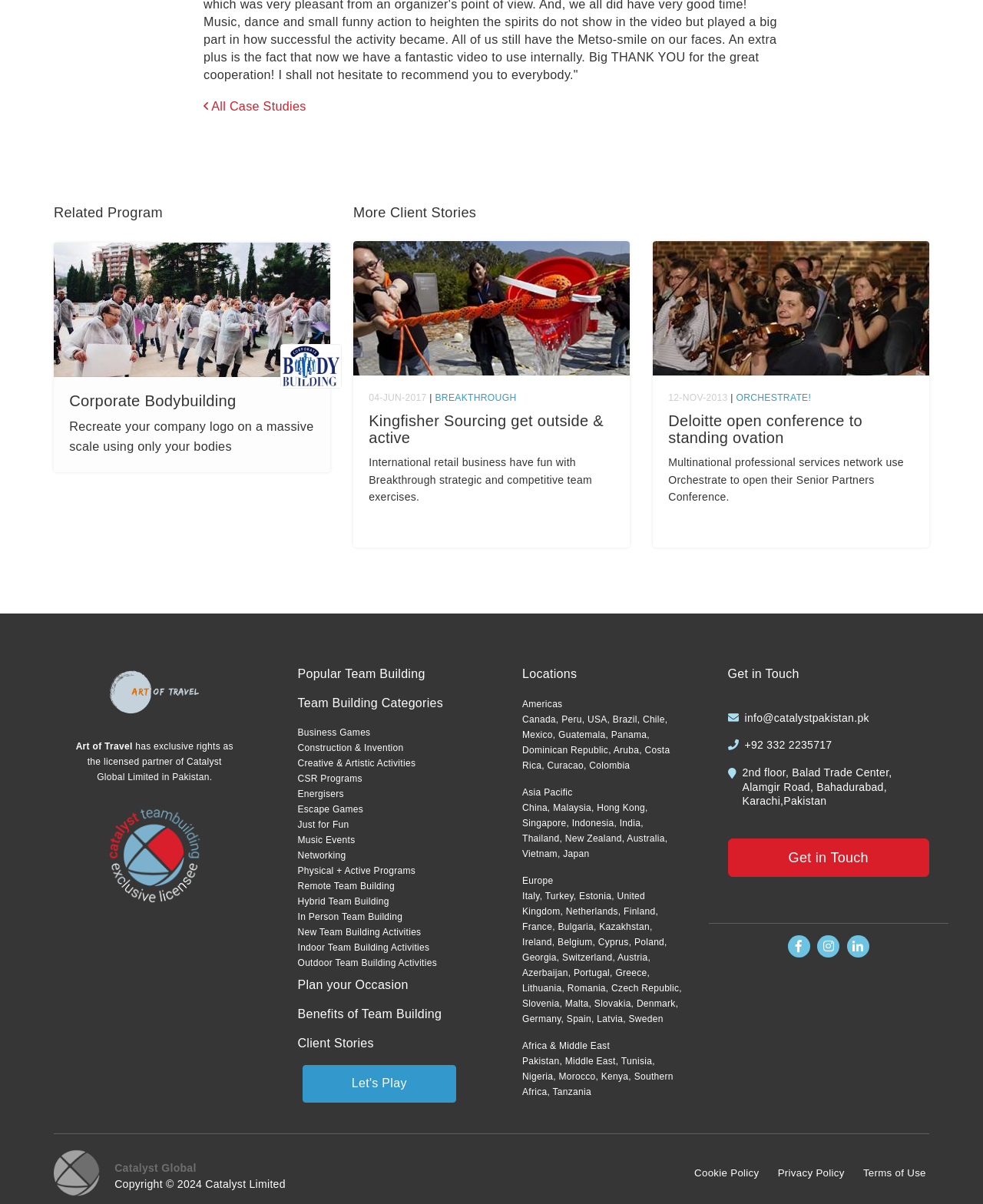Indicate the bounding box coordinates of the element that needs to be clicked to satisfy the following instruction: "Read the article about Online Color Prediction Games". The coordinates should be four float numbers between 0 and 1, i.e., [left, top, right, bottom].

None